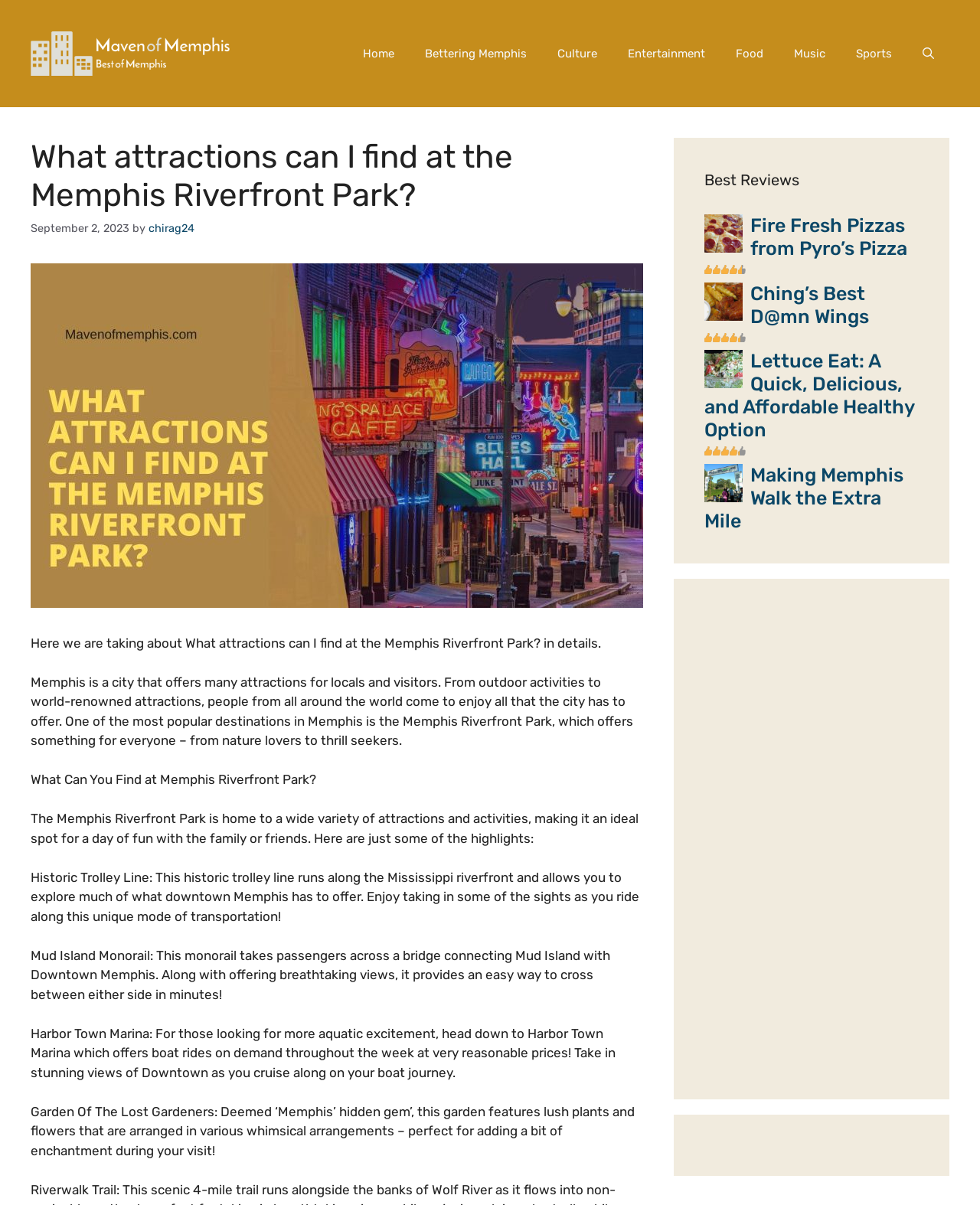Summarize the webpage comprehensively, mentioning all visible components.

The webpage is about Memphis Riverfront Park, providing information on its attractions and activities. At the top, there is a banner with a link to "Maven of Memphis" accompanied by an image. Below the banner, a navigation menu with links to various categories such as "Home", "Bettering Memphis", "Culture", "Entertainment", "Food", "Music", and "Sports" is located. 

On the left side of the page, there is a heading that reads "What attractions can I find at the Memphis Riverfront Park?" followed by a brief introduction to the park and its offerings. Below the introduction, there are several paragraphs describing the attractions and activities available at the park, including the Historic Trolley Line, Mud Island Monorail, Harbor Town Marina, and Garden Of The Lost Gardeners.

On the right side of the page, there is a section titled "Best Reviews" with links to reviews of local businesses, including Pyro's Pizza, Ching's Best D@mn Wings, Lettuce Eat, and Memphis Greenline. Each review is accompanied by an image and a rating. 

At the bottom of the page, there are three complementary sections, one of which contains an advertisement iframe.